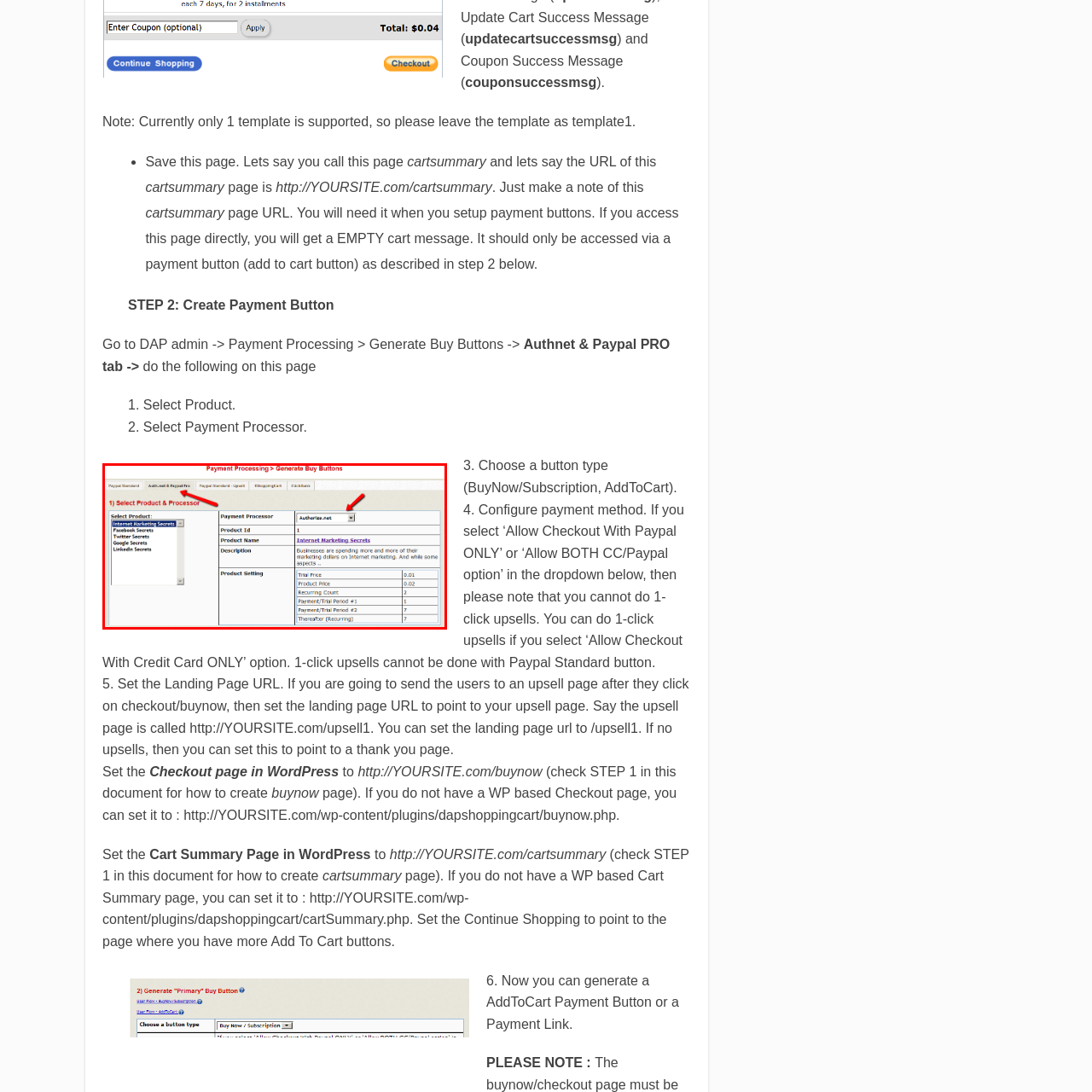What type of products are listed on the left side?  
Pay attention to the image within the red frame and give a detailed answer based on your observations from the image.

The caption states that the left side features various products, including 'Internet Marketing Secrets' and 'Facebook Secrets', which suggests that the products listed are related to internet marketing.